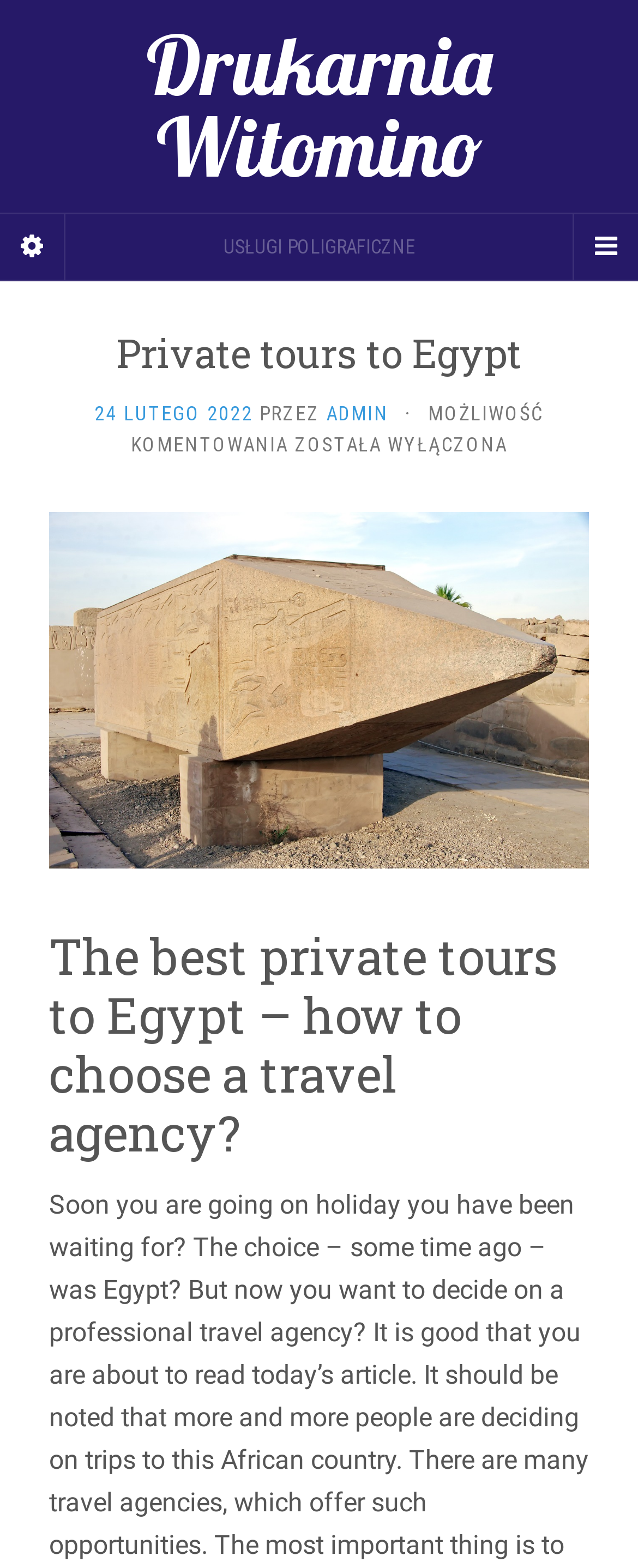Explain the features and main sections of the webpage comprehensively.

The webpage is about private tours to Egypt, with the main title "Drukarnia Witomino" at the top. Below the title, there is a heading "USŁUGI POLIGRAFICZNE" and two buttons, "Sidebar" and "Navigation Menu", positioned on the left and right sides, respectively.

When the "Navigation Menu" button is clicked, a dropdown menu appears, containing a header with the title "Private tours to Egypt". Below the title, there are several links and text elements, including a date "24 LUTEGO 2022", a link to "ADMIN", and some static text elements, such as "PRZEZ", "·", and "MOŻLIWOŚĆ KOMENTOWANIA".

Further down, there is a heading "The best private tours to Egypt – how to choose a travel agency?" which appears to be a main content section. There is also a prominent text "PRIVATE TOURS TO EGYPT" and another text "ZOSTAŁA WYŁĄCZONA" nearby.

Overall, the webpage has a simple layout with a focus on private tours to Egypt, and provides some information about travel agencies and possibly other related services.